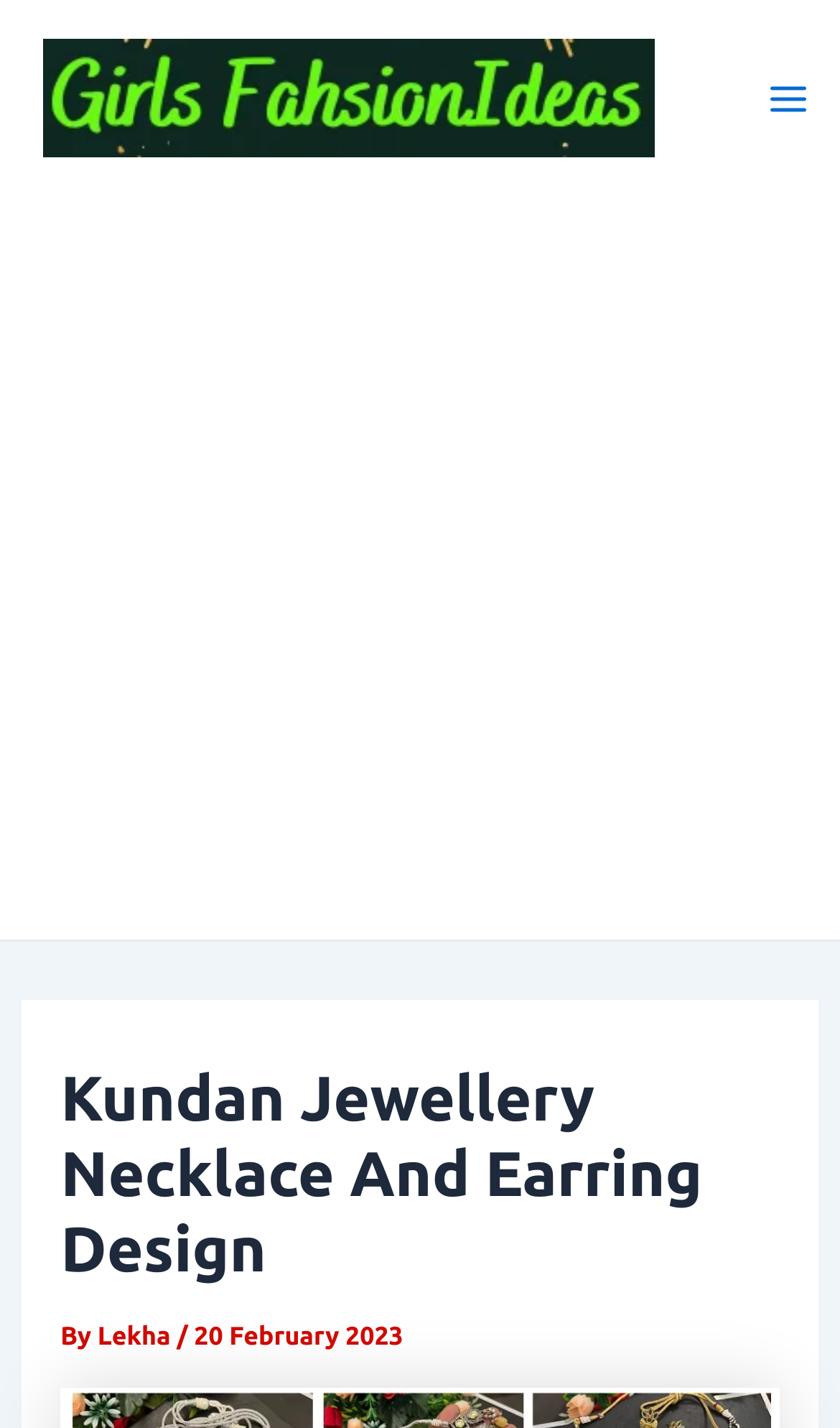Locate the bounding box of the user interface element based on this description: "aria-label="Advertisement" name="aswift_1" title="Advertisement"".

[0.0, 0.152, 1.0, 0.643]